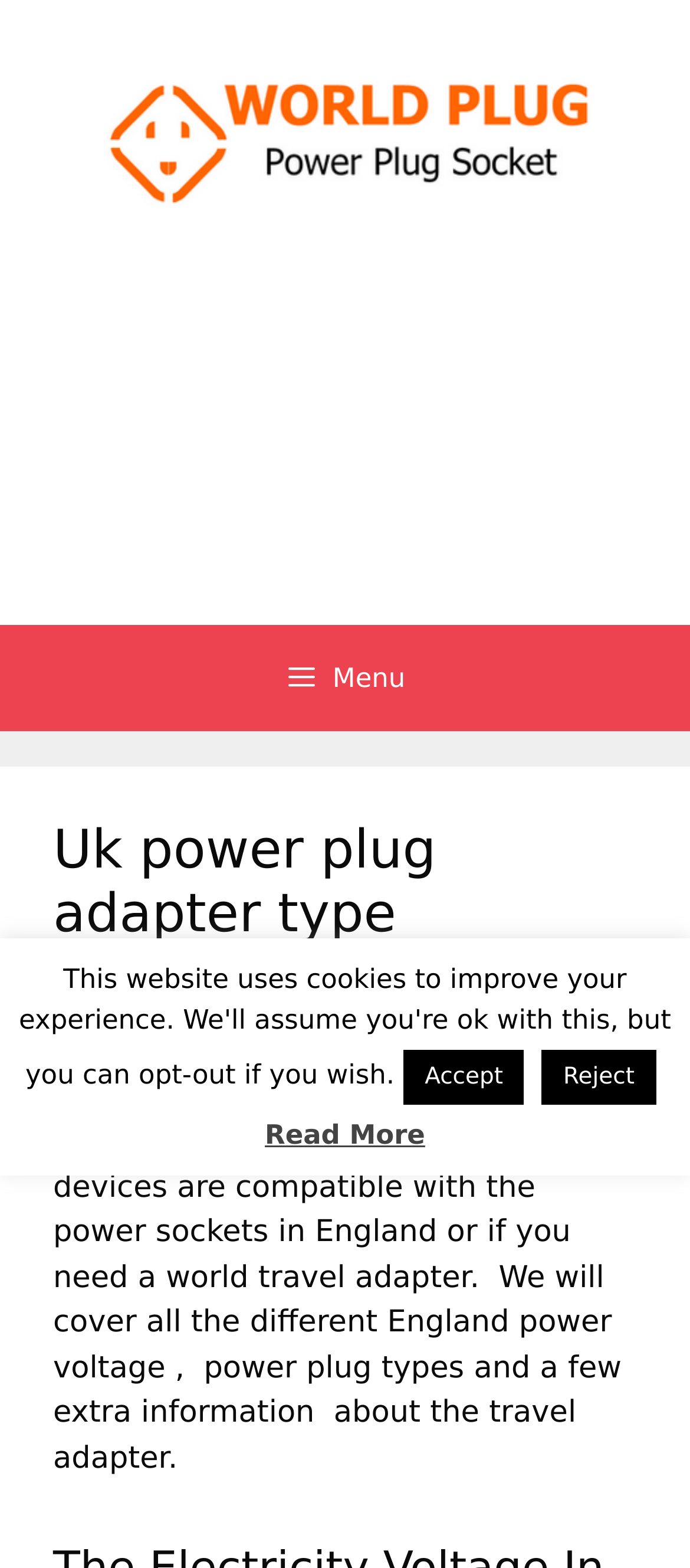Using floating point numbers between 0 and 1, provide the bounding box coordinates in the format (top-left x, top-left y, bottom-right x, bottom-right y). Locate the UI element described here: aria-label="Advertisement" name="aswift_2" title="Advertisement"

[0.0, 0.194, 1.0, 0.387]